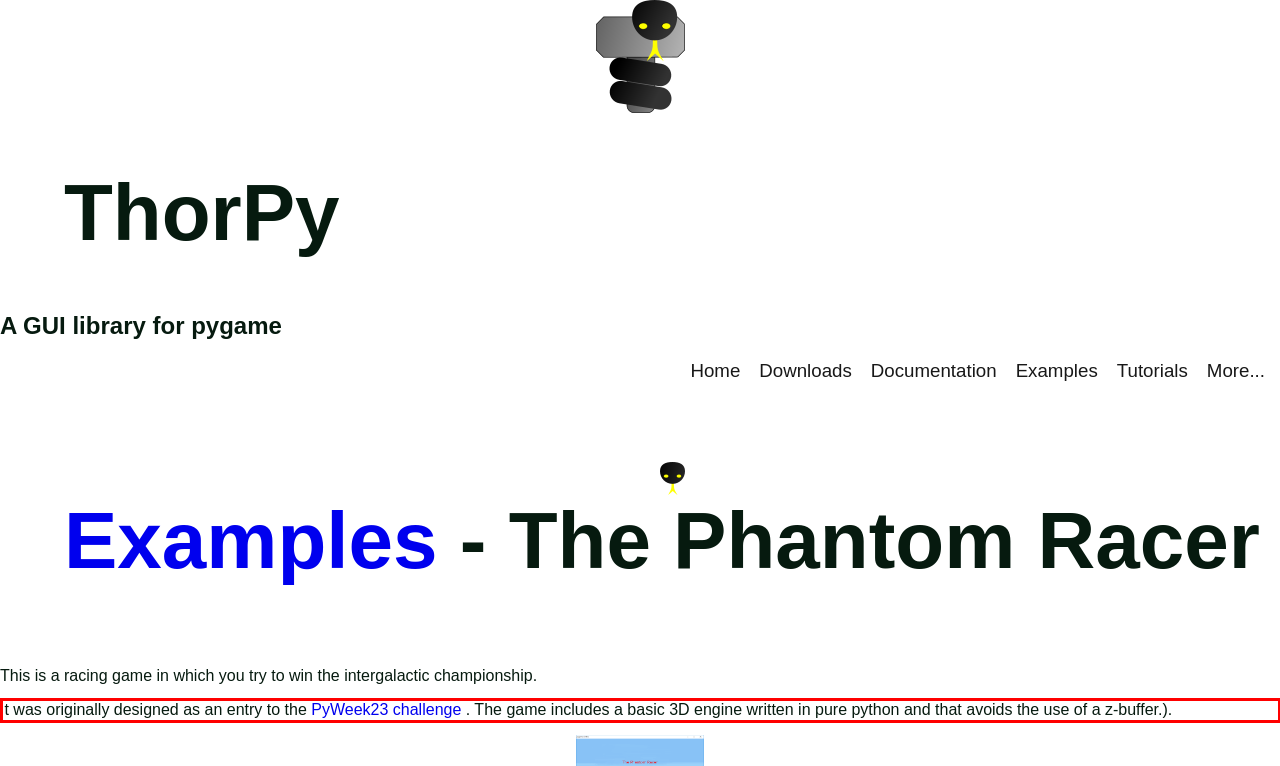Examine the screenshot of the webpage, locate the red bounding box, and perform OCR to extract the text contained within it.

It was originally designed as an entry to the PyWeek23 challenge . The game includes a basic 3D engine written in pure python and that avoids the use of a z-buffer.).